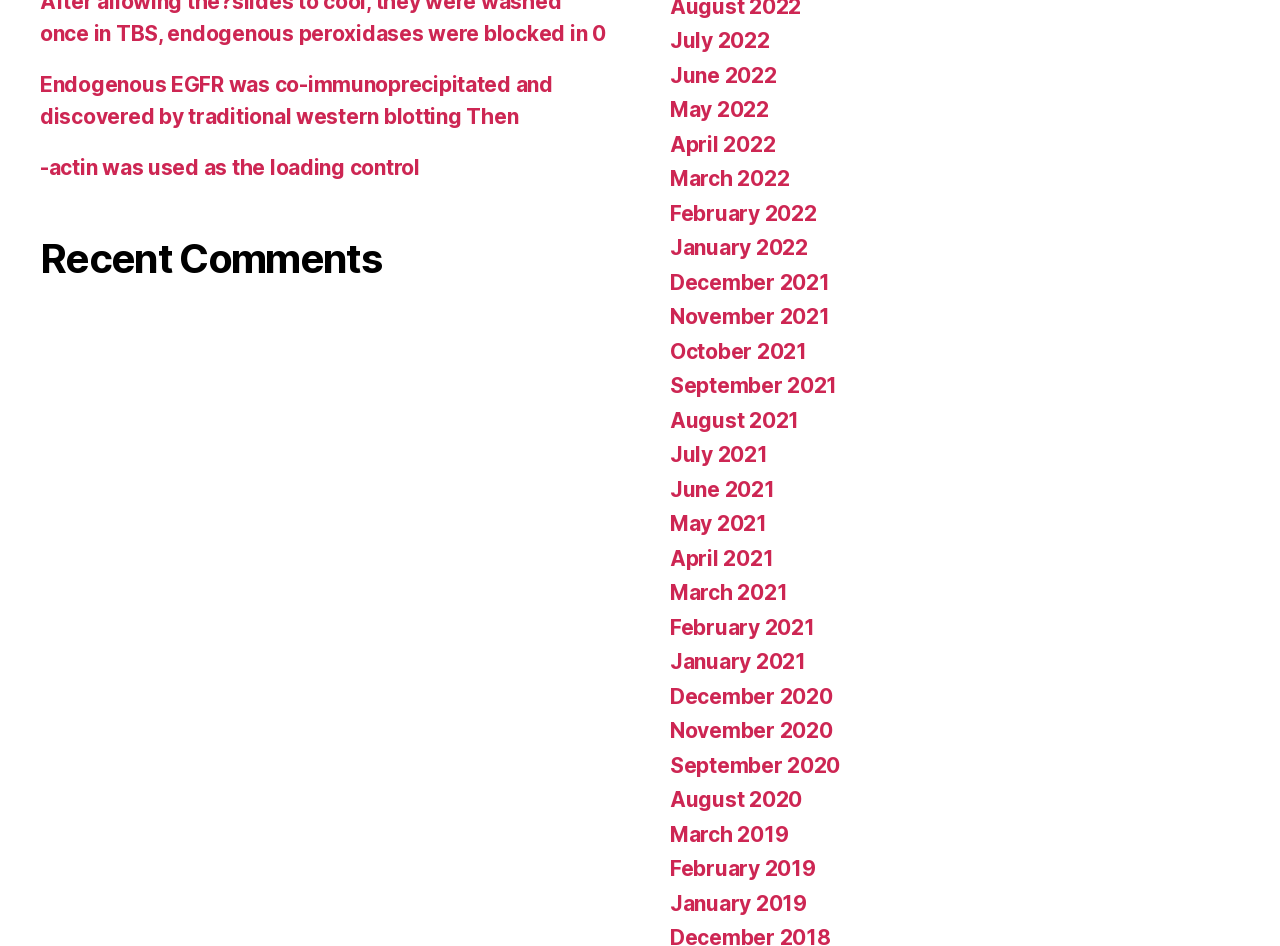What is the earliest month listed on the webpage?
Please look at the screenshot and answer in one word or a short phrase.

January 2019